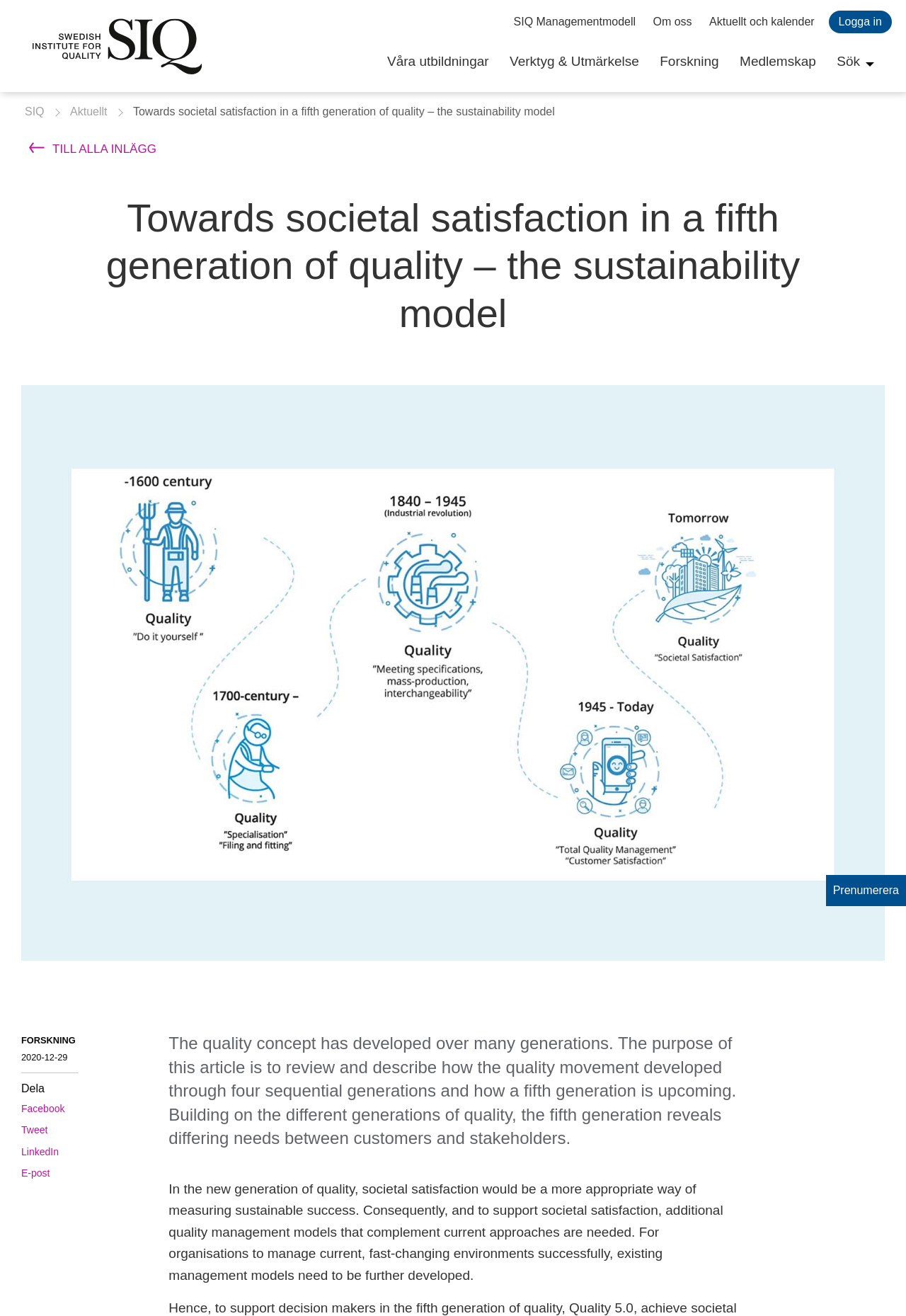Construct a comprehensive description capturing every detail on the webpage.

This webpage appears to be an article about the development of the quality concept, specifically focusing on the fifth generation of quality and its relation to societal satisfaction. 

At the top left of the page, there is a heading that reads "SIQ Staging" and a link with the same text. To the right of this, there are several links, including "SIQ Managementmodell", "Om oss", "Aktuellt och kalender", and "Logga in". 

Below these links, there is a row of links, including "Våra utbildningar", "Verktyg & Utmärkelse", "Forskning", and "Medlemskap". 

To the right of these links, there is a search bar with the text "Sök". 

Further down the page, there is a link that reads "SIQ" and another that reads "Aktuellt". Next to these links, there is a heading that reads "Towards societal satisfaction in a fifth generation of quality – the sustainability model". 

Below this heading, there is a link that reads "TILL ALLA INLÄGG" with a small image to its right. 

The main content of the article begins below this, with a heading that repeats the title of the article. The text describes how the quality concept has developed over many generations and how a fifth generation is upcoming. It explains that in this new generation, societal satisfaction would be a more appropriate way of measuring sustainable success. 

At the bottom of the page, there are links to share the article on social media platforms, including Facebook, Twitter, LinkedIn, and email. There is also a text that reads "Prenumerera" at the bottom right of the page.